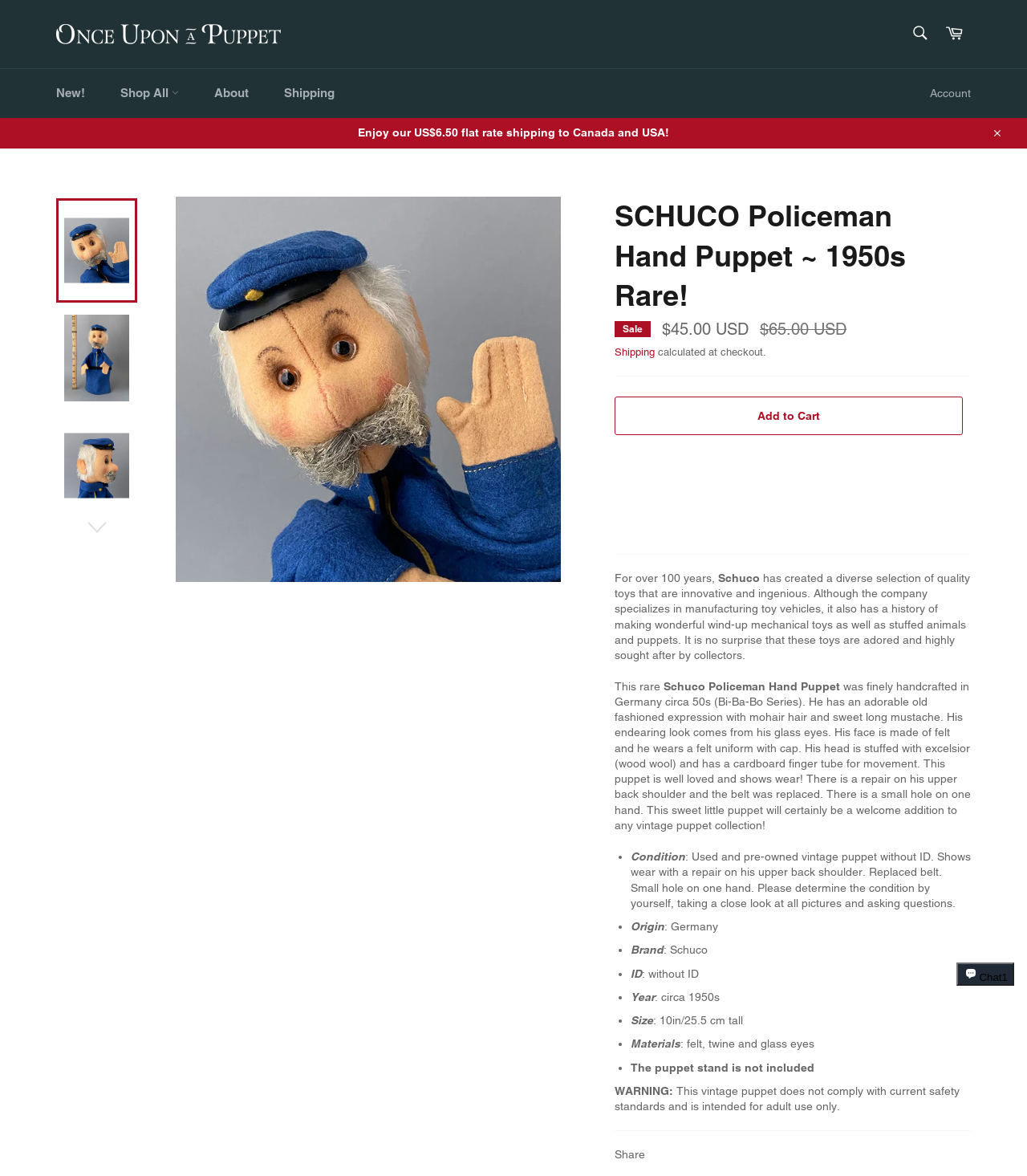Provide an in-depth caption for the contents of the webpage.

This webpage is an online store selling a vintage SCHUCO Policeman Hand Puppet from the 1950s. At the top of the page, there is a navigation bar with links to "Once Upon A Puppet", "Cart", and other sections. Below the navigation bar, there is a search box and a link to "New!" and other categories.

The main content of the page is dedicated to the product description. There is a large image of the puppet on the left side, and on the right side, there is a heading with the product title and a "Sale" badge. The product price is listed as $45.00 USD, with a strikethrough regular price of $65.00 USD. Below the price, there is a shipping information section, which states that the shipping cost will be calculated at checkout.

The product description is divided into several sections. The first section provides an overview of the Schuco brand and its history of creating quality toys. The second section describes the puppet in detail, including its materials, size, and condition. The puppet is made of felt and has glass eyes, and it is in used condition with some wear and repairs.

The third section lists the product specifications, including the condition, origin, brand, ID, year, size, and materials. The fourth section includes a warning that the puppet does not comply with current safety standards and is intended for adult use only.

At the bottom of the page, there is a horizontal separator, followed by a "Share" button and a chat window for Shopify online store support.